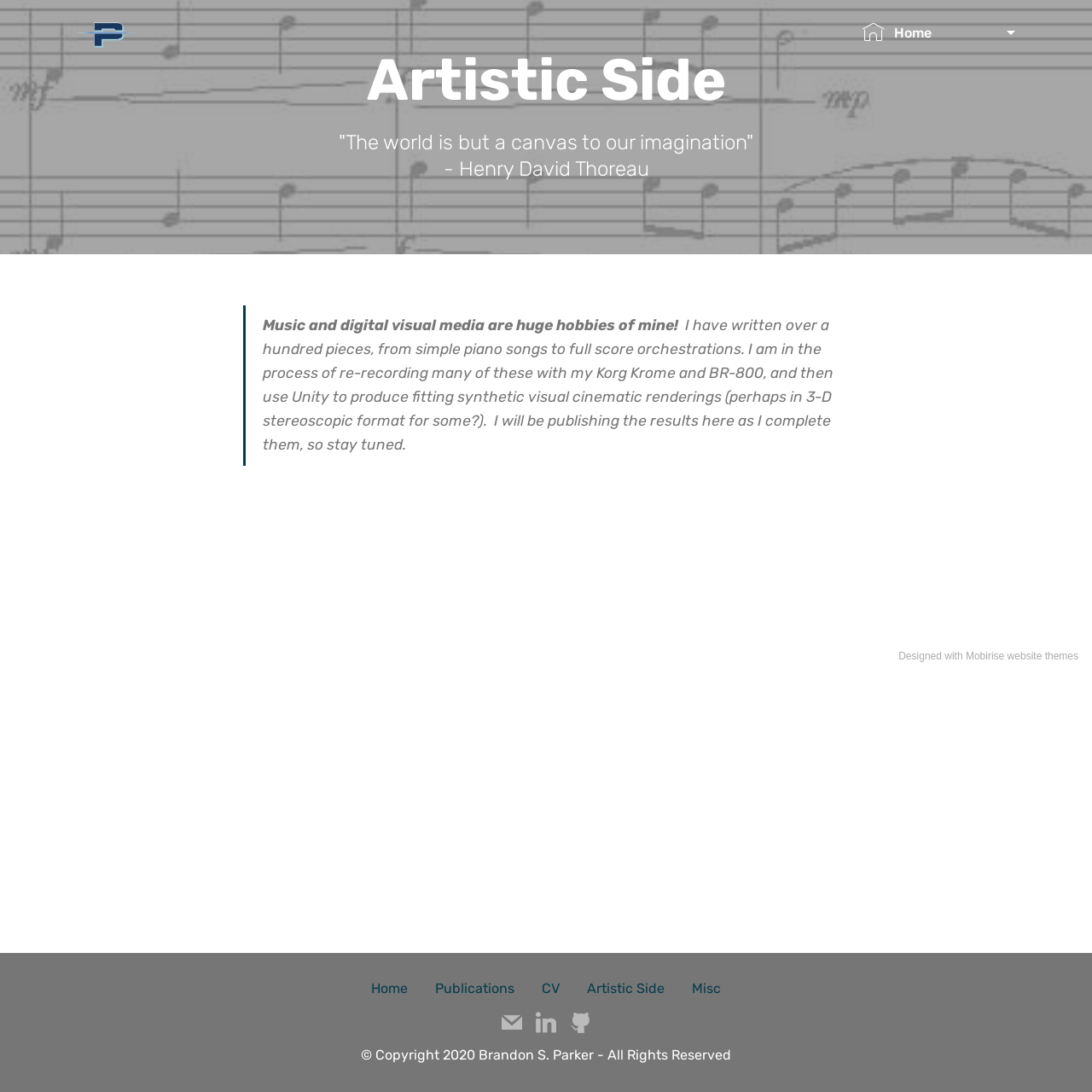Identify the bounding box for the UI element specified in this description: "Artistic Side". The coordinates must be four float numbers between 0 and 1, formatted as [left, top, right, bottom].

[0.538, 0.898, 0.609, 0.913]